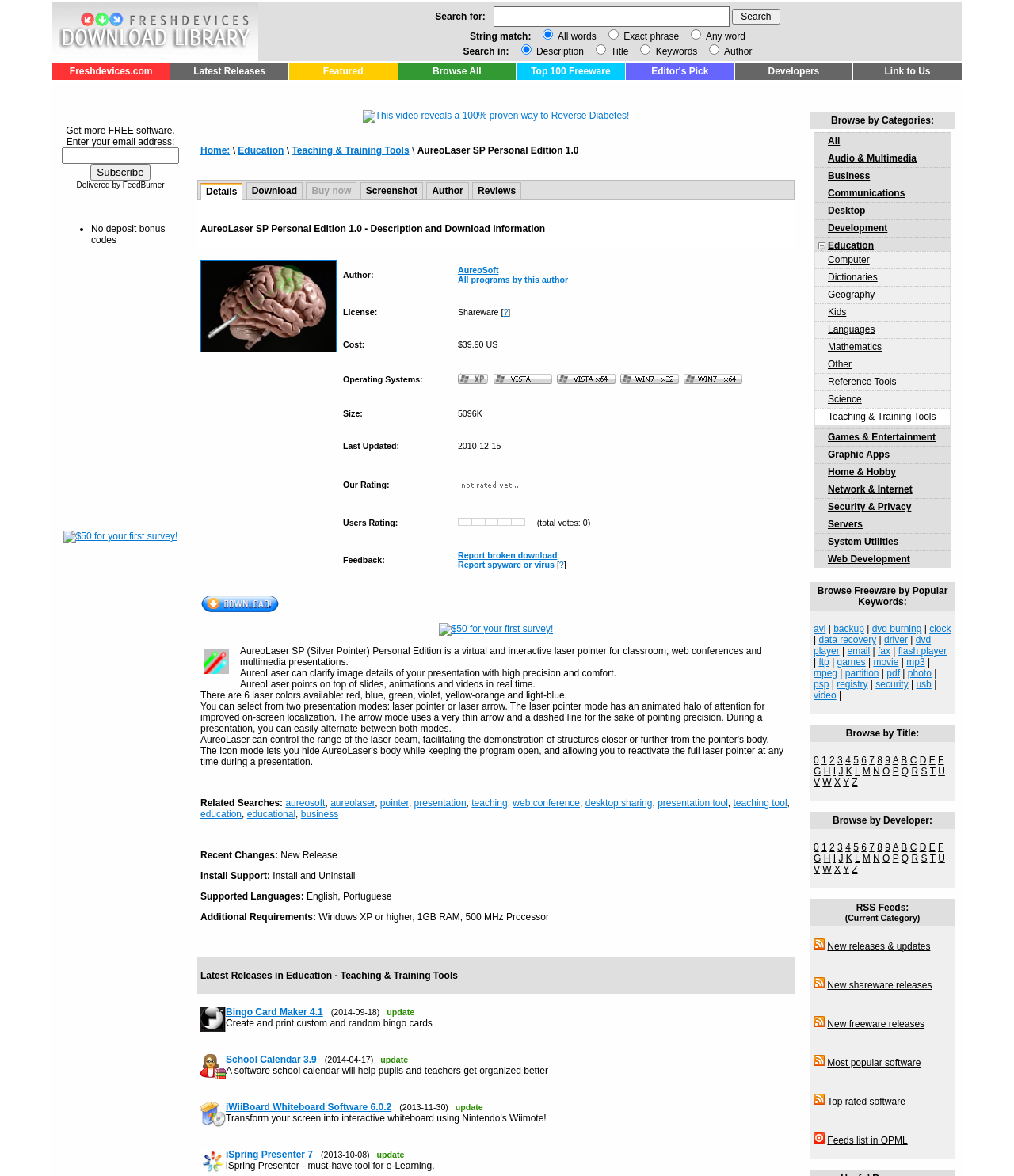Construct a comprehensive caption that outlines the webpage's structure and content.

This webpage is about AureoLaser SP Personal Edition 1.0, a virtual laser pointer for presentations. At the top, there is a search bar with options to search by description, title, keywords, or author. Below the search bar, there are several links to different sections of the website, including Freshdevices.com, Latest Releases, Featured, Browse All, Top 100 Freeware, Editor's Pick, and Developers.

On the left side of the page, there is a section with a heading "Home" that displays the current location in the website's hierarchy, which is Education > Teaching & Training Tools > AureoLaser SP Personal Edition 1.0. Below this section, there are links to download, buy, view screenshots, author information, and reviews of the software.

The main content of the page is divided into two sections. The top section displays a brief description of the software, and the bottom section has a table with more detailed information about the software, including a screenshot. There are also several advertisements and promotional links scattered throughout the page, including a section that offers a $50 reward for taking a survey and a link to a video about reversing diabetes.

Overall, the webpage is focused on providing information and resources about AureoLaser SP Personal Edition 1.0, as well as promoting other related software and services.